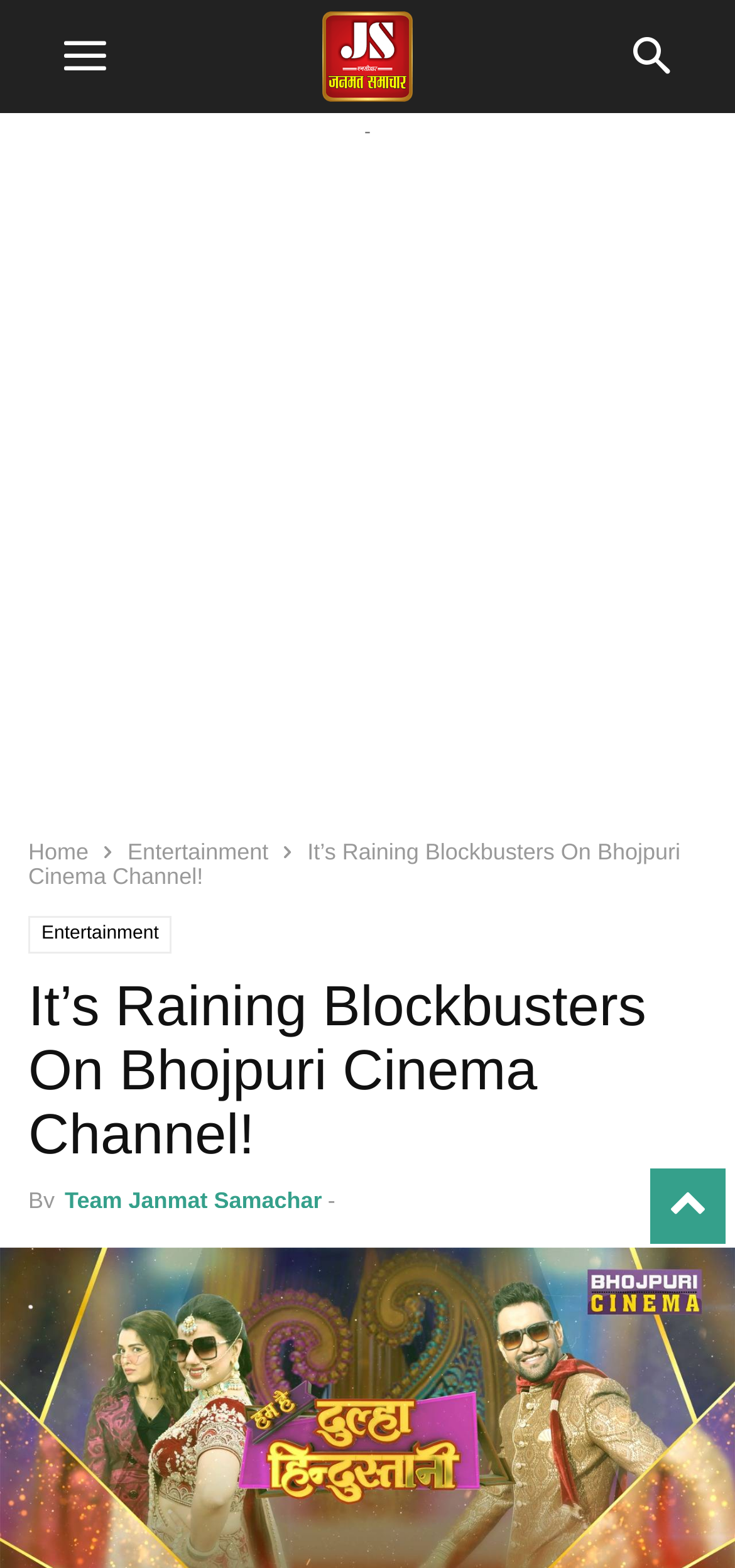Who is the author of the article?
Please respond to the question thoroughly and include all relevant details.

The author of the article can be inferred from the link 'Team Janmat Samachar' which is located below the heading 'It’s Raining Blockbusters On Bhojpuri Cinema Channel!' and is likely to be the author of the article.